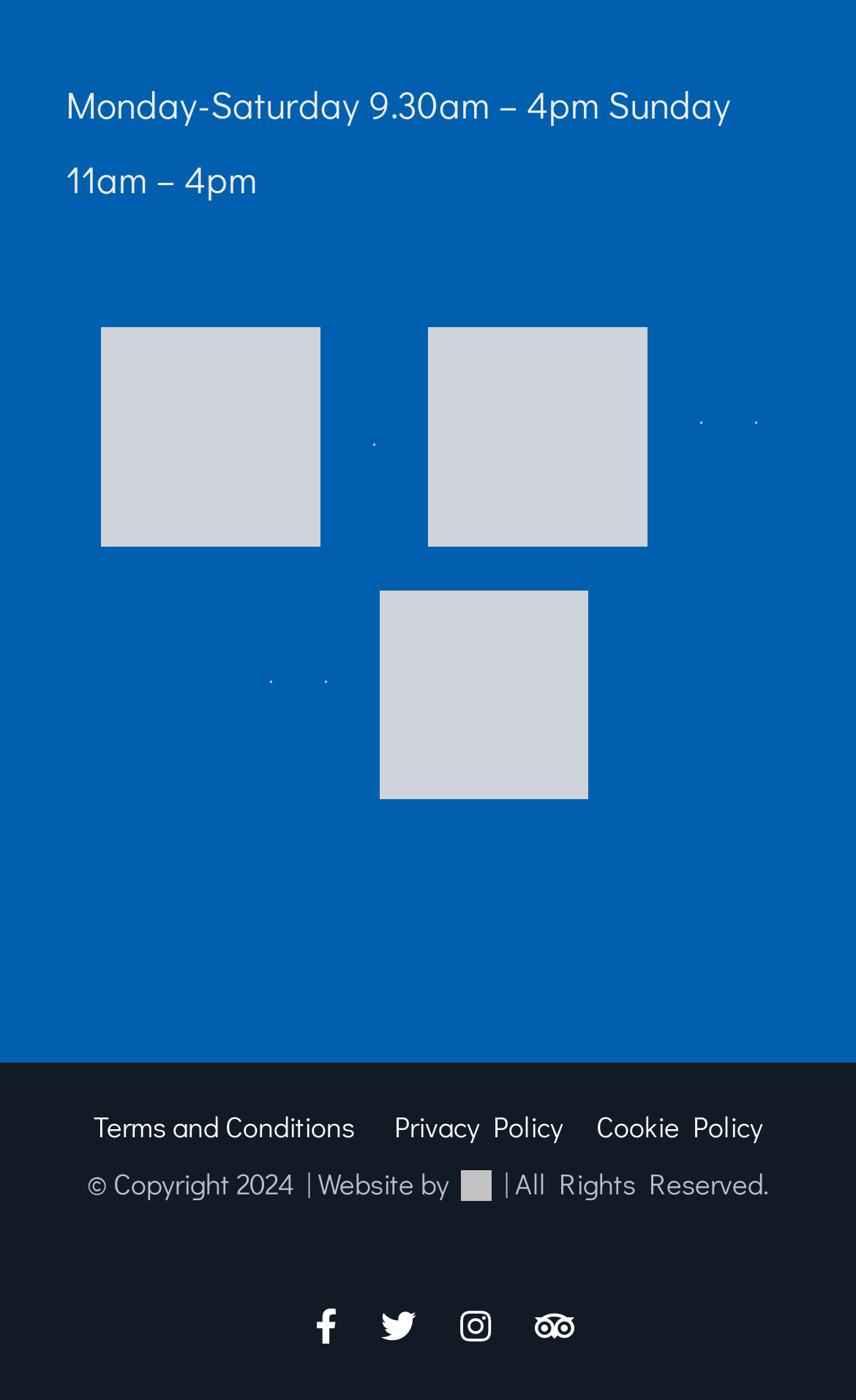What are the social media platforms listed?
Based on the image, answer the question with as much detail as possible.

The webpage has three social media links at the top, which are Facebook, Twitter, and Instagram, indicating that the website is connected to these platforms.